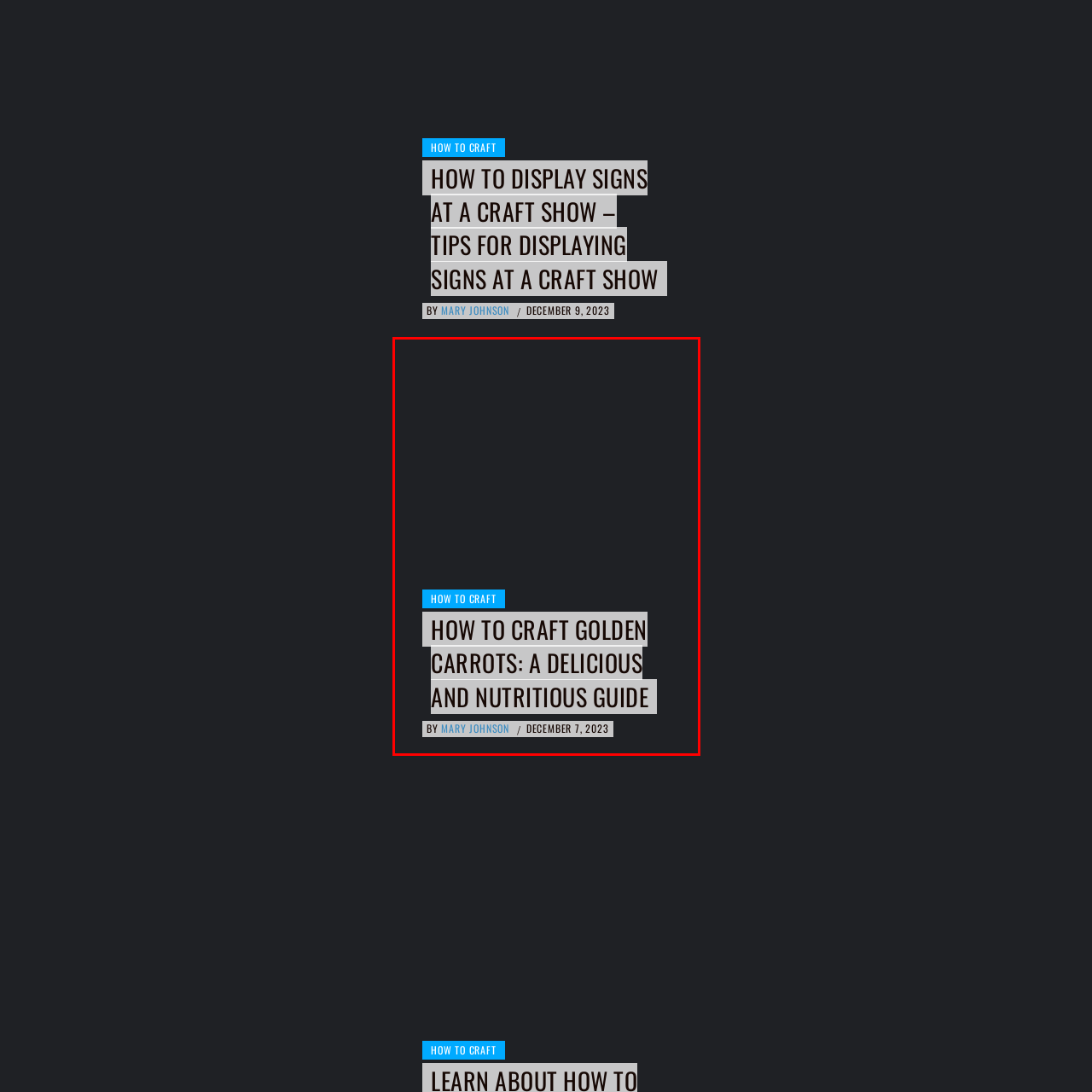Create a detailed description of the image enclosed by the red bounding box.

The image features a visually appealing guide titled "HOW TO CRAFT GOLDEN CARROTS: A DELICIOUS AND NUTRITIOUS GUIDE," designed to attract crafters and cooking enthusiasts alike. The title is prominently displayed in bold letters, emphasizing its instructional nature. Above the title, there is a distinguished blue box that reads "HOW TO CRAFT," indicating the theme of the article. Below the title, the author’s name, Mary Johnson, is noted, with the publication date stating “DECEMBER 7, 2023.” The overall design suggests that this guide will provide useful tips and instructions on creating golden carrots, which are both delicious and nutritious. This combination of information highlights its relevance to crafting and cooking, appealing to those looking to enhance their culinary skills.